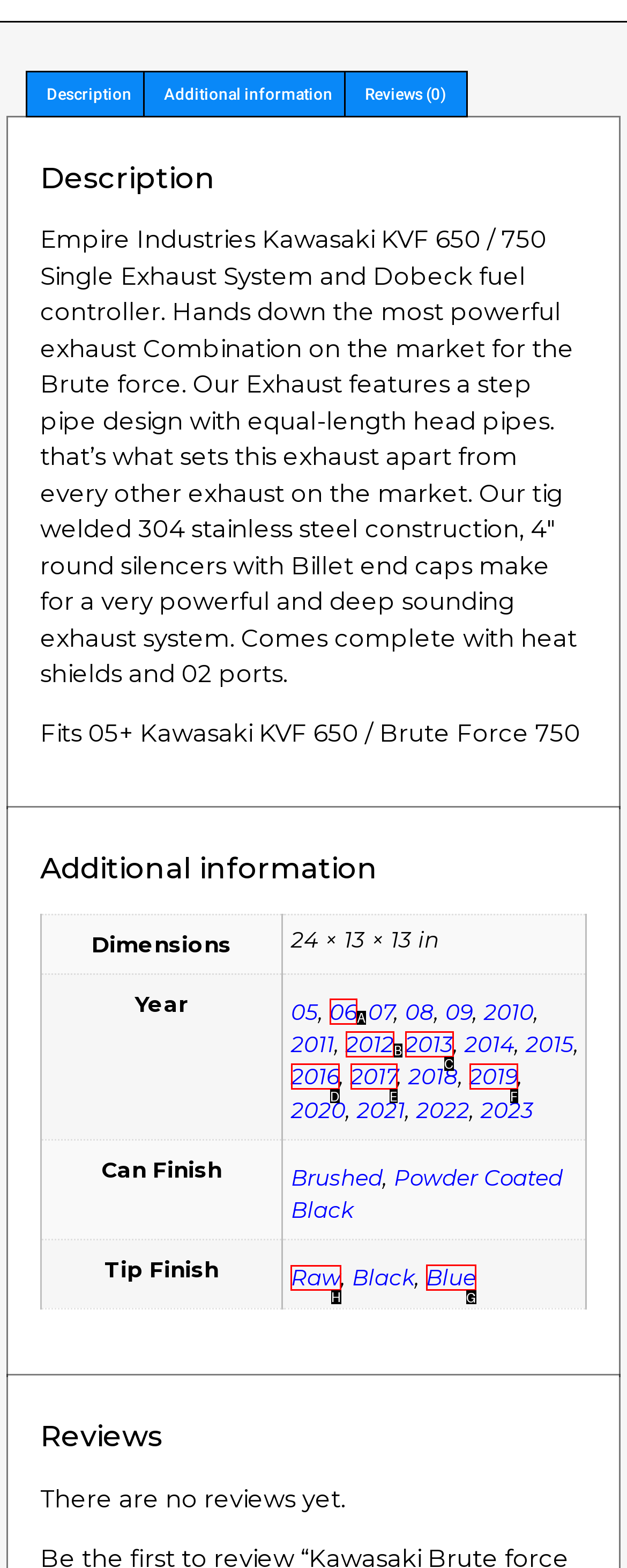Based on the choices marked in the screenshot, which letter represents the correct UI element to perform the task: Choose tip finish 'Raw'?

H